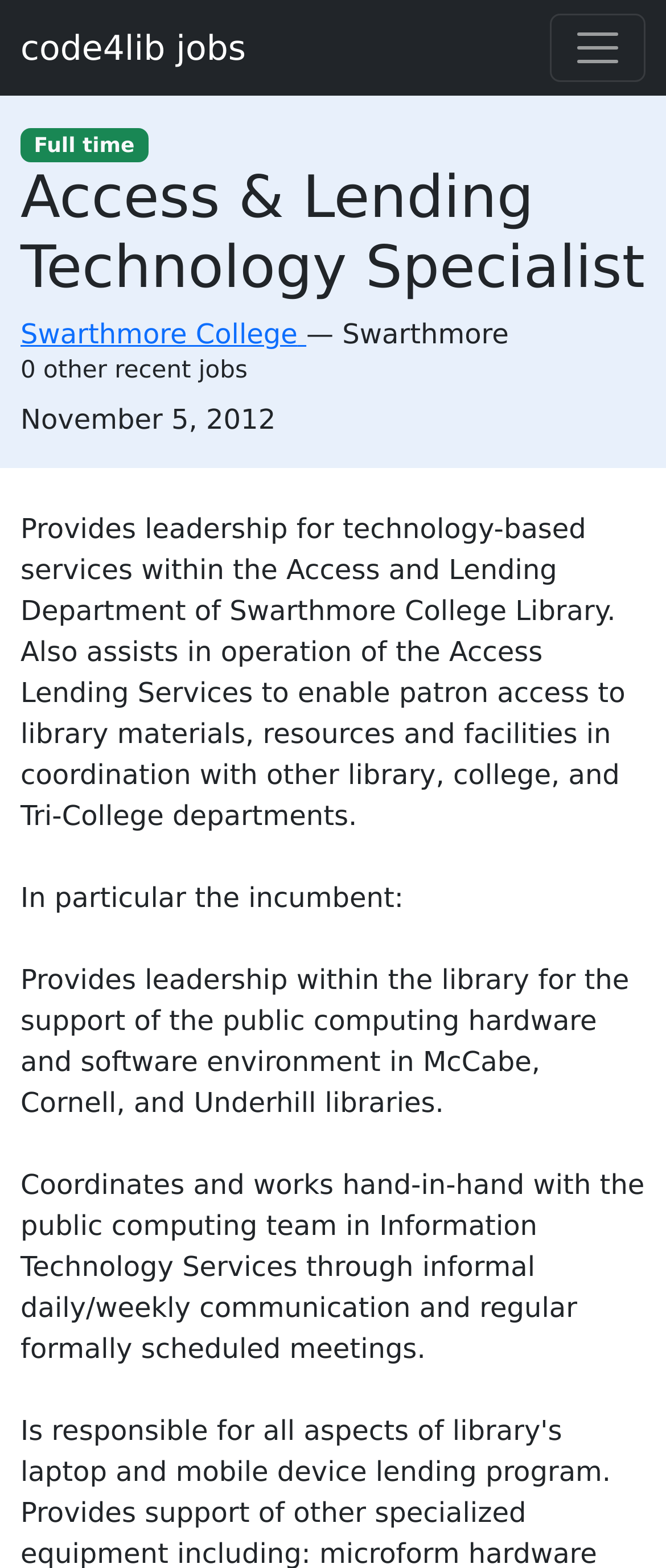Provide a one-word or short-phrase response to the question:
What is the date the job was created?

November 5, 2012